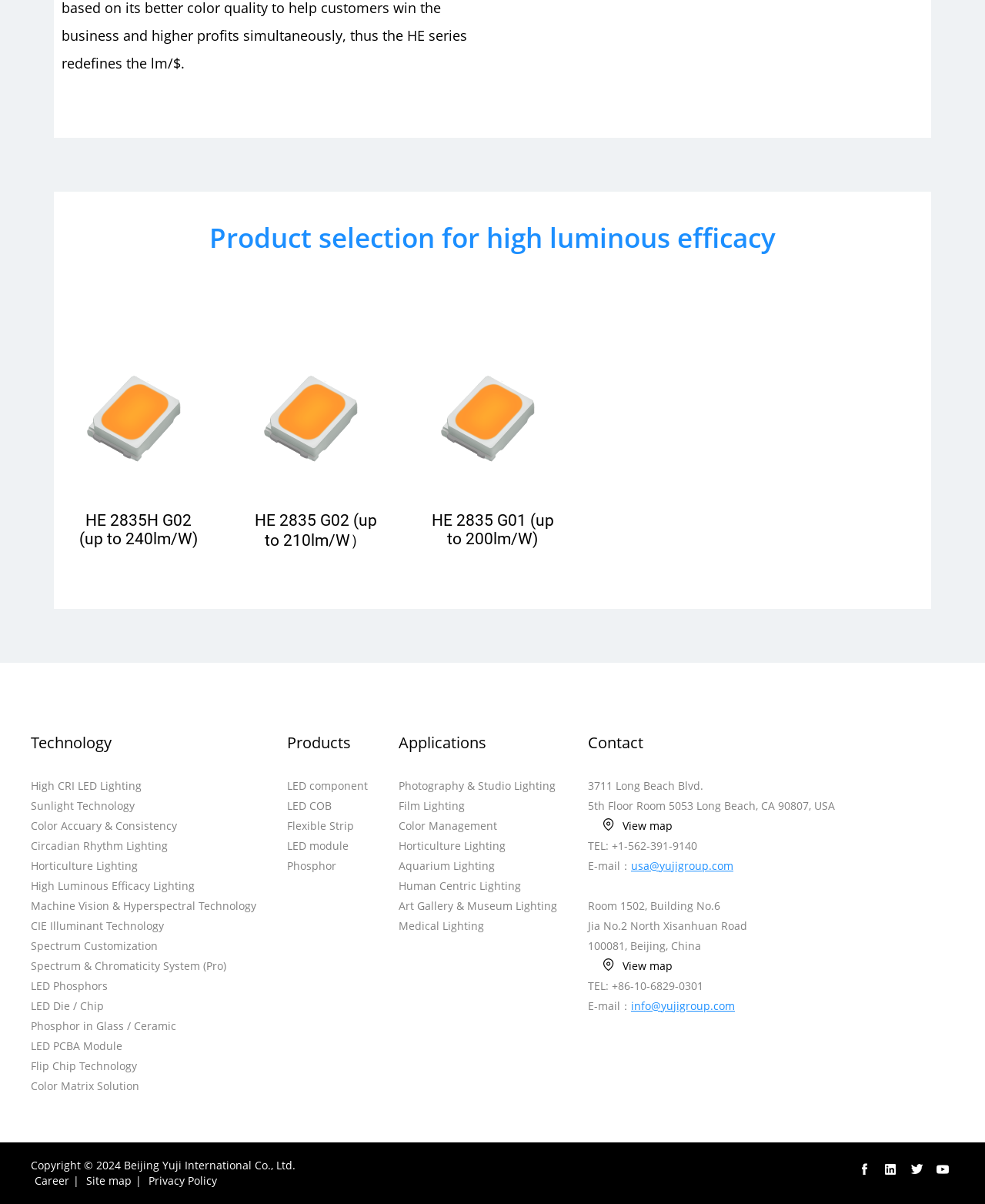Please analyze the image and provide a thorough answer to the question:
What is the product selection for?

The heading at the top of the webpage indicates that the product selection is for high luminous efficacy, which suggests that the webpage is about selecting products related to high luminous efficacy.